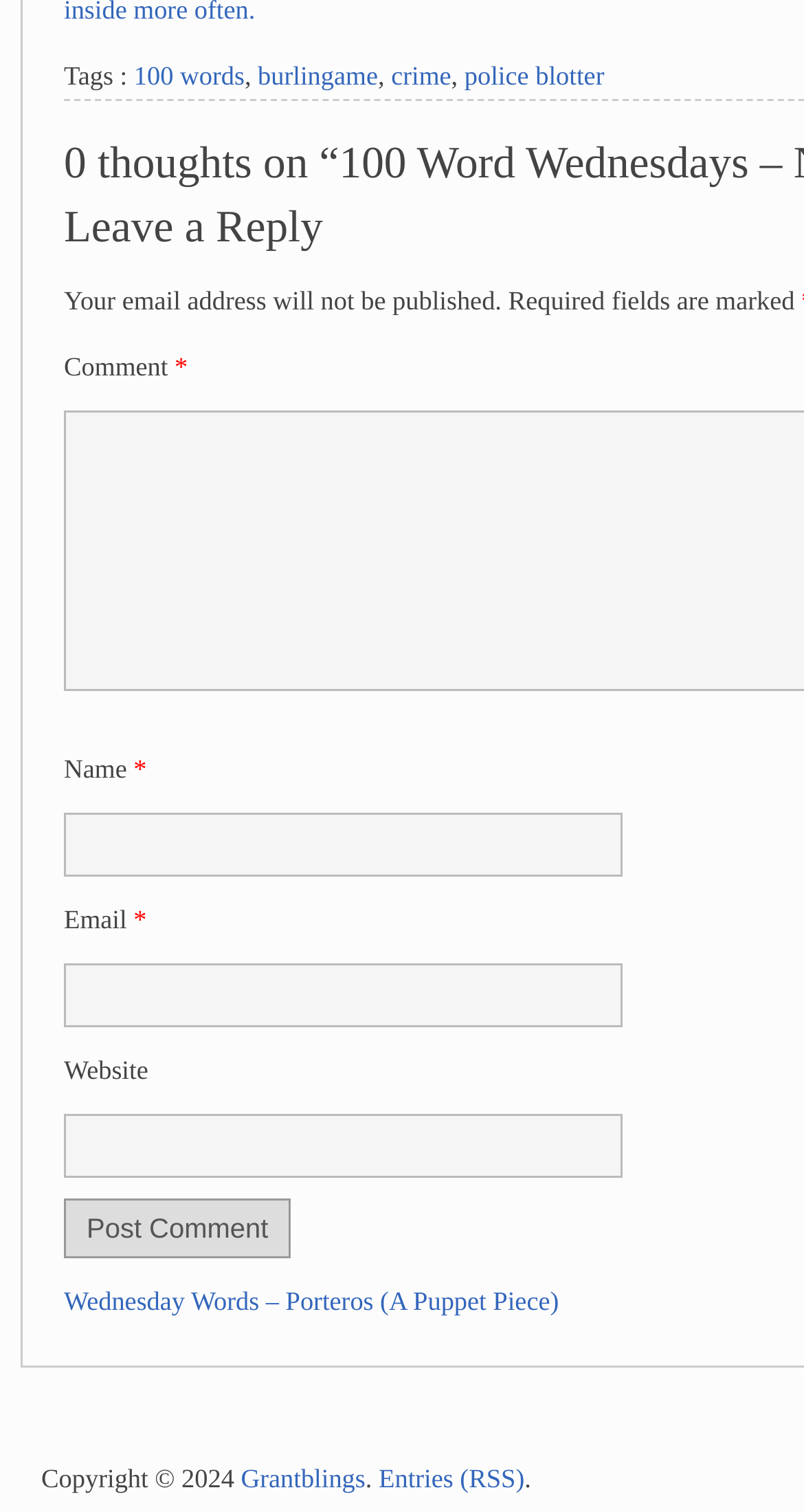Using the given description, provide the bounding box coordinates formatted as (top-left x, top-left y, bottom-right x, bottom-right y), with all values being floating point numbers between 0 and 1. Description: parent_node: Email * aria-describedby="email-notes" name="email"

[0.079, 0.637, 0.774, 0.679]